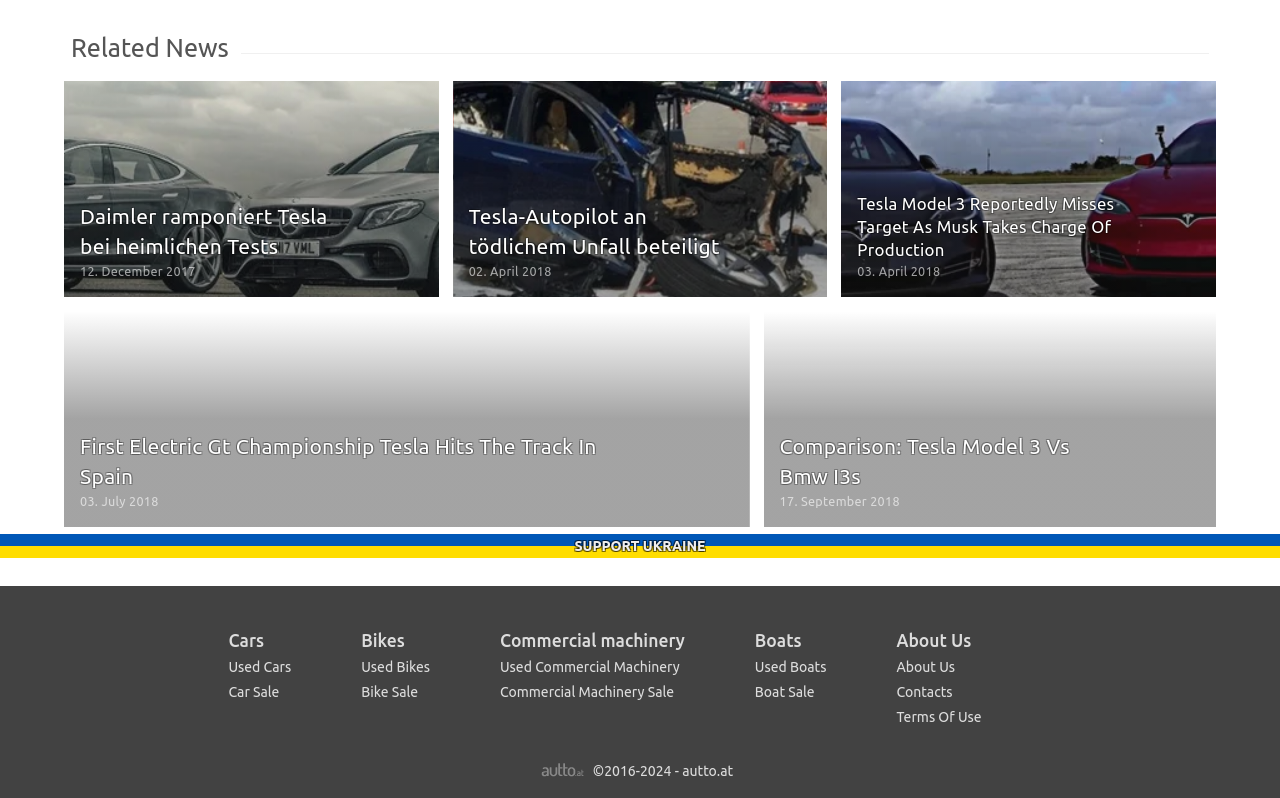Could you indicate the bounding box coordinates of the region to click in order to complete this instruction: "Learn about the website".

[0.7, 0.826, 0.746, 0.846]